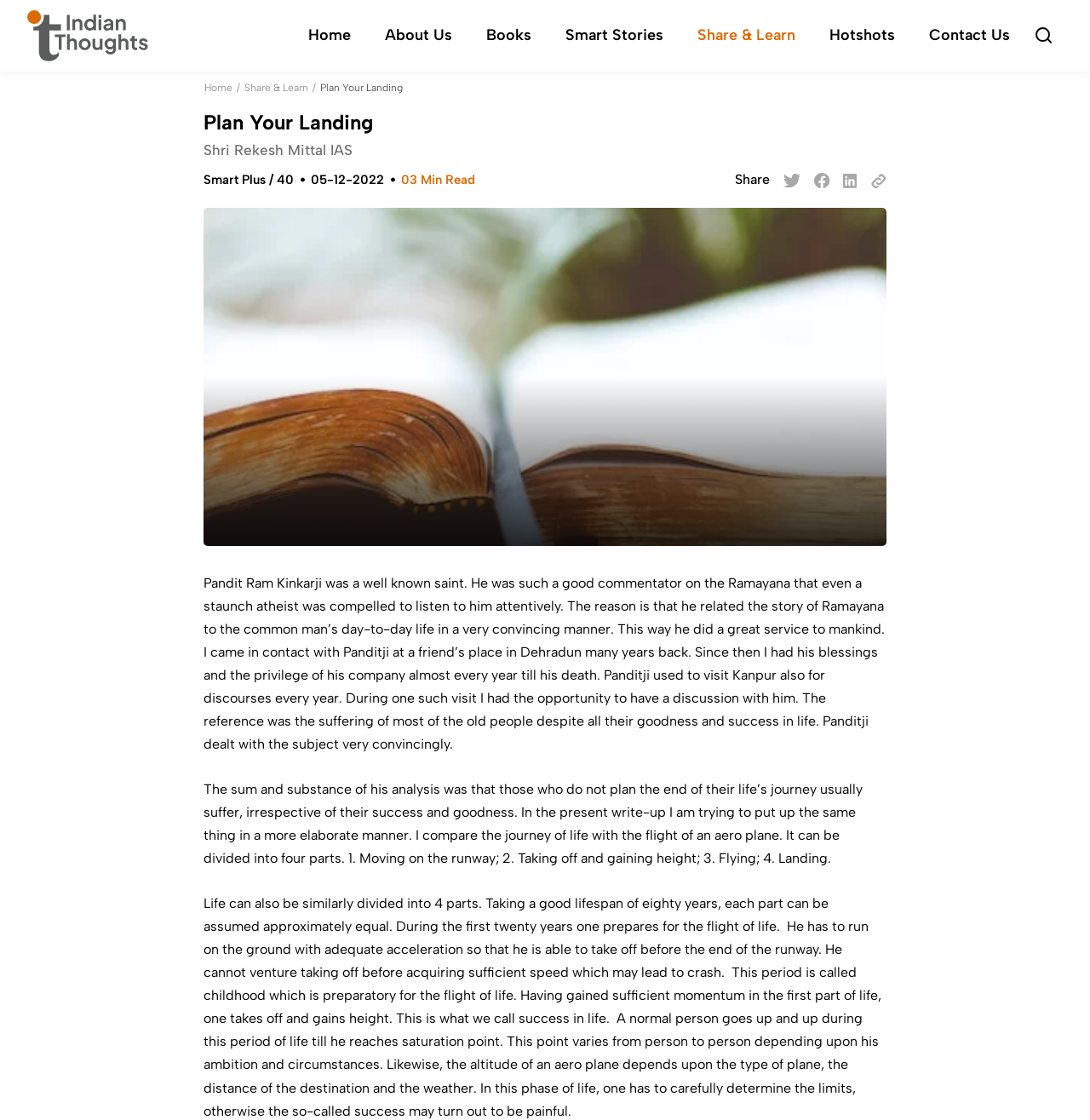Refer to the image and offer a detailed explanation in response to the question: What is the comparison made in the article to describe the journey of life?

The article compares the journey of life to the flight of an aero plane, dividing it into four parts: moving on the runway, taking off and gaining height, flying, and landing. This comparison is used to illustrate the importance of planning the end of one's life's journey.